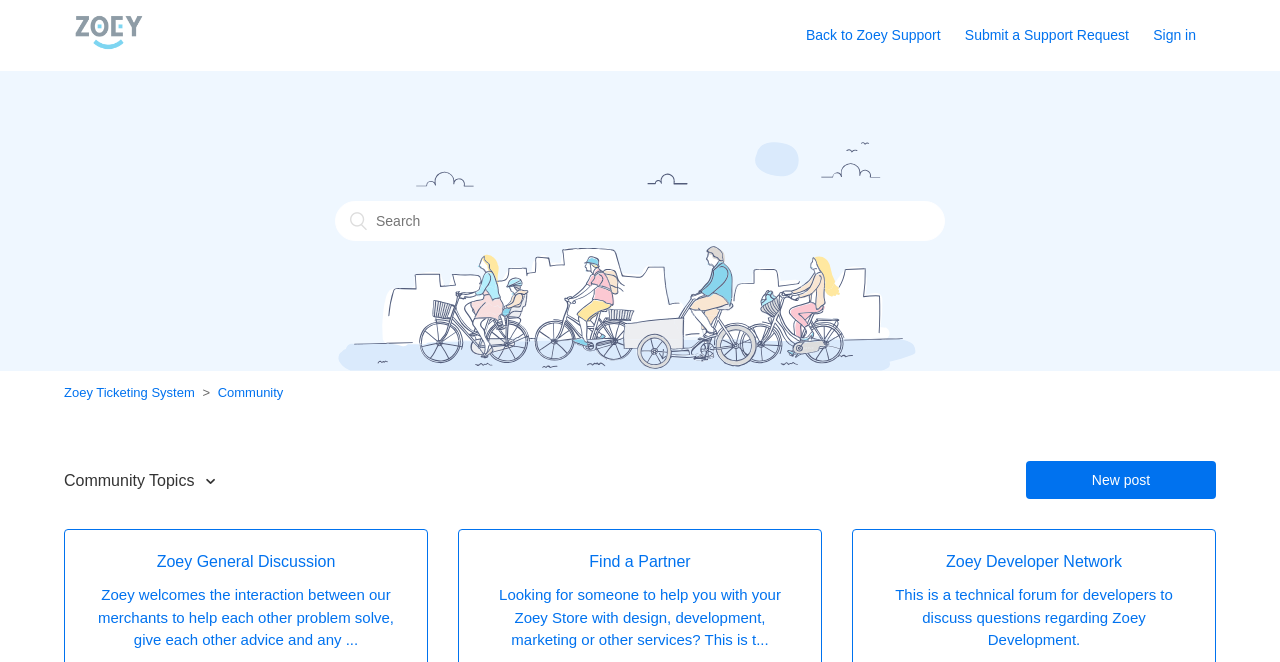Provide a brief response to the question below using one word or phrase:
What is the button at the top right corner?

Sign in